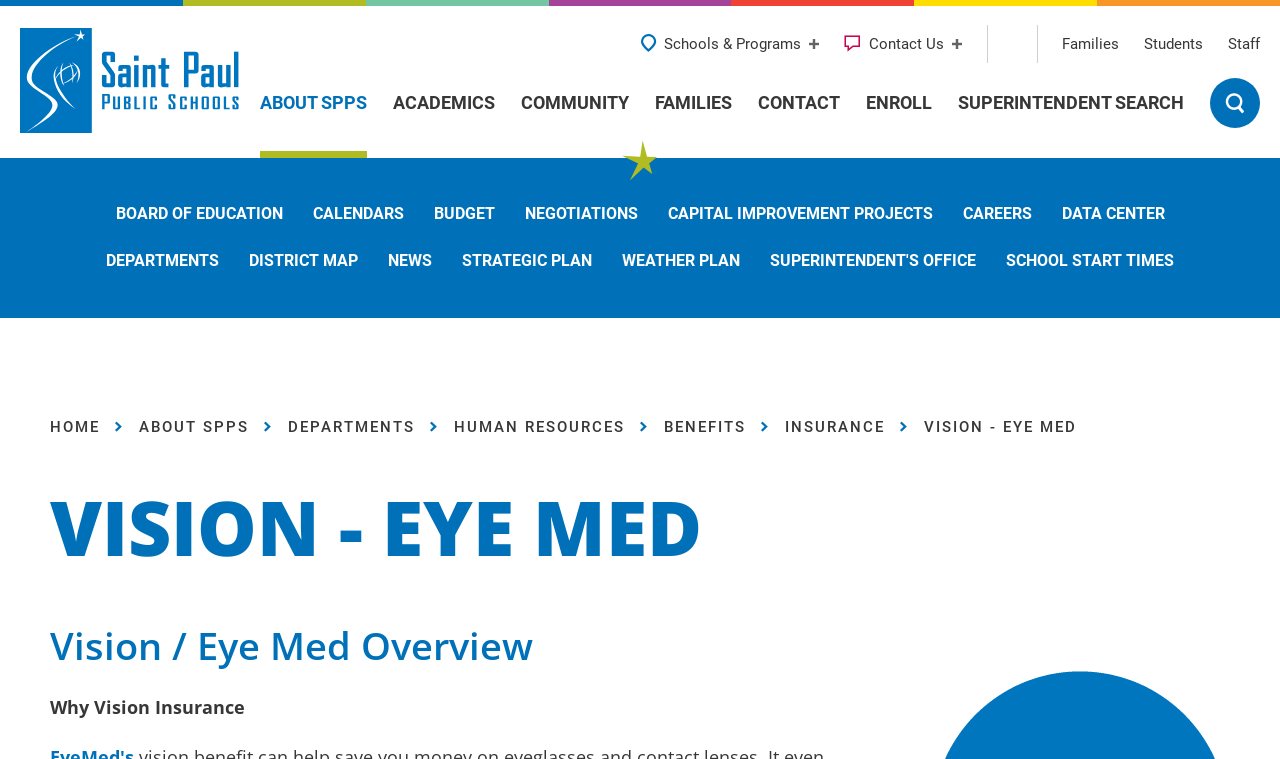Specify the bounding box coordinates of the area that needs to be clicked to achieve the following instruction: "Click the Schools & Programs button".

[0.501, 0.044, 0.64, 0.072]